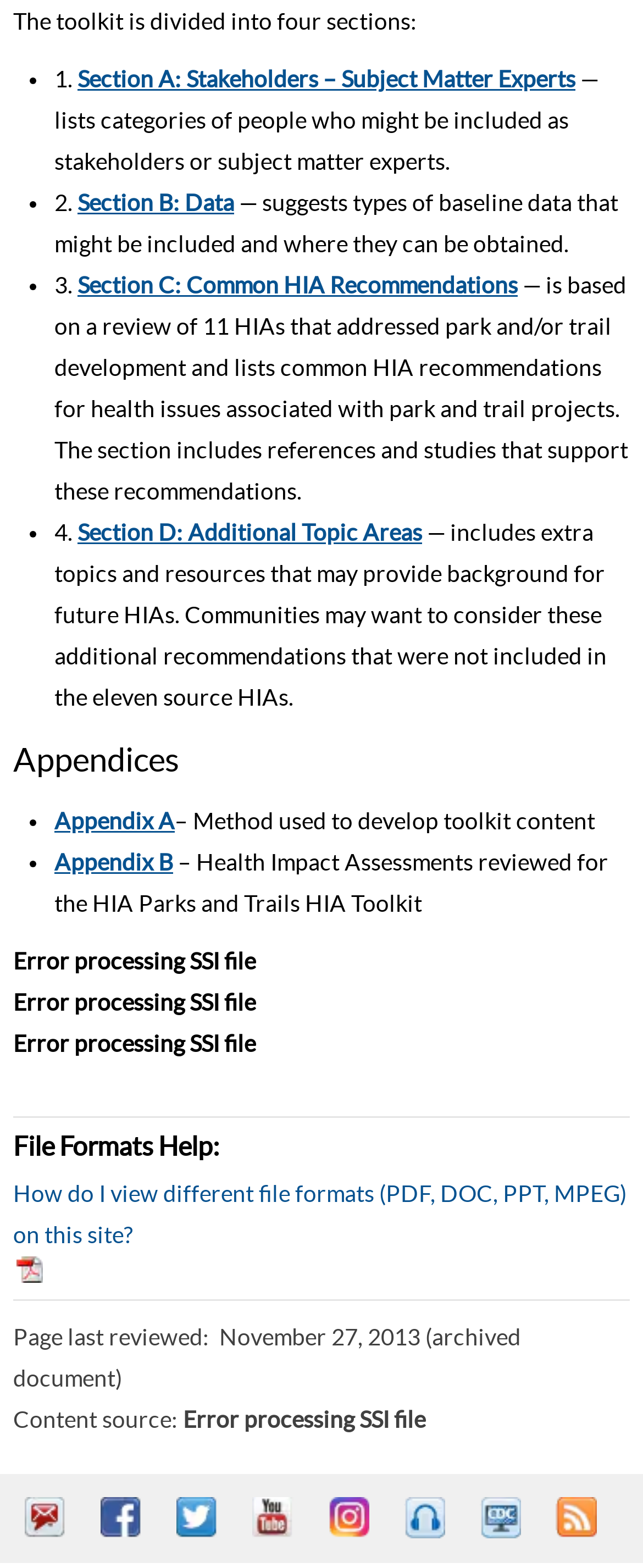Please answer the following question using a single word or phrase: 
What is the purpose of the link 'How do I view different file formats (PDF, DOC, PPT, MPEG) on this site?'?

Help with file formats